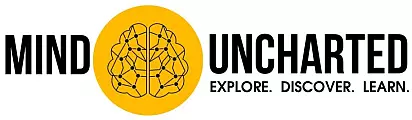Respond to the following question using a concise word or phrase: 
What is the shape at the center of the logo?

brain